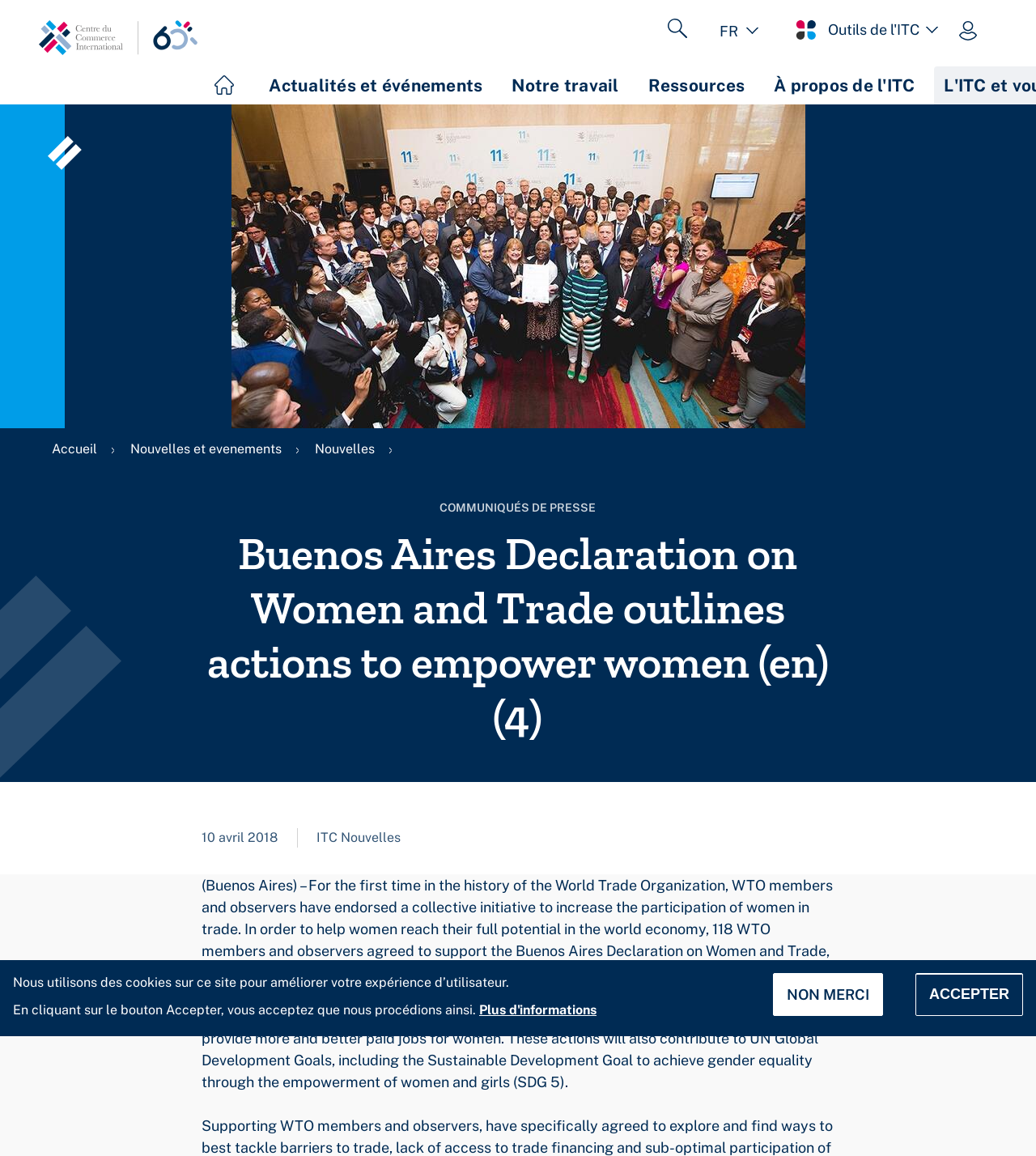Please determine the bounding box coordinates of the section I need to click to accomplish this instruction: "Go to the home page".

[0.038, 0.0, 0.192, 0.09]